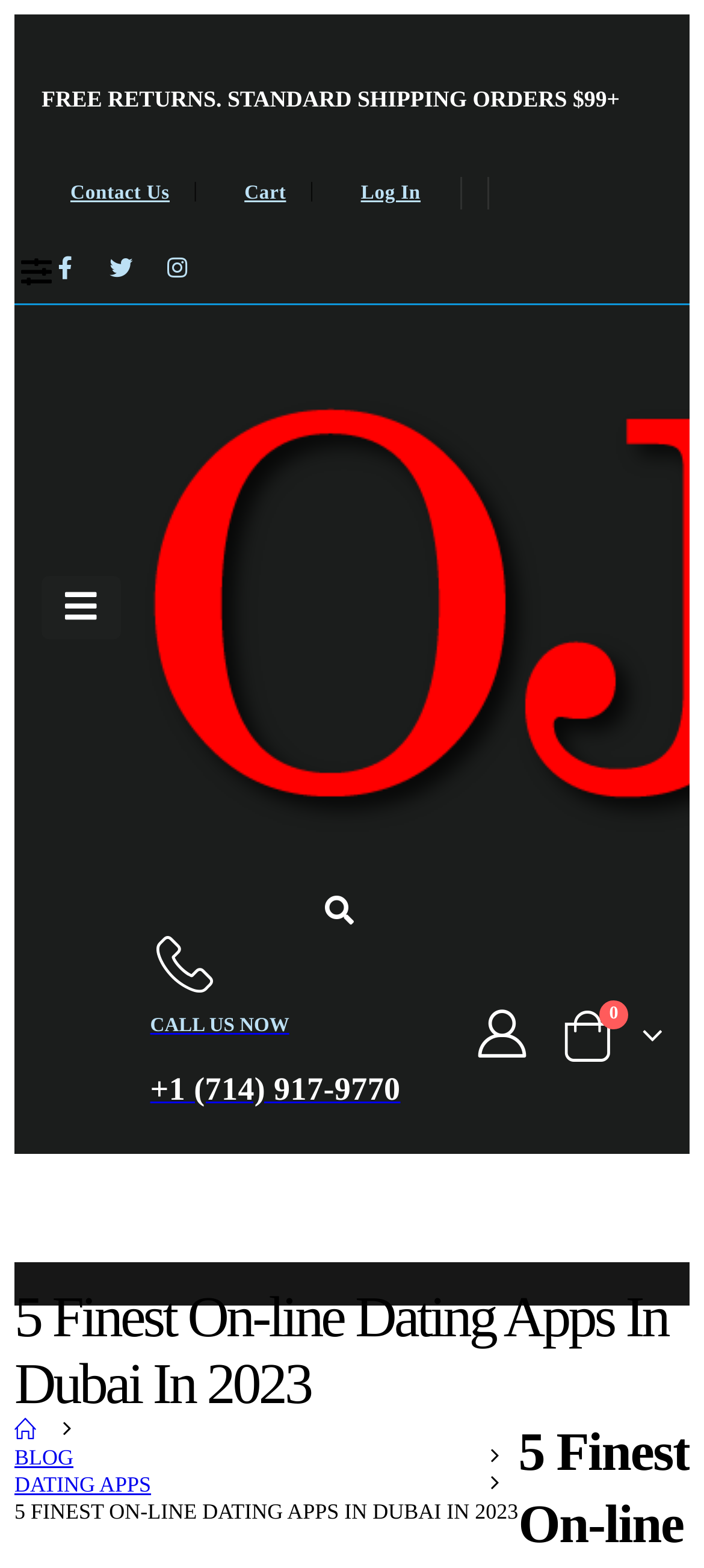What is the phone number to call?
Please craft a detailed and exhaustive response to the question.

The phone number is mentioned in the link ' CALL US NOW +1 (714) 917-9770' which is located at the bottom of the webpage.